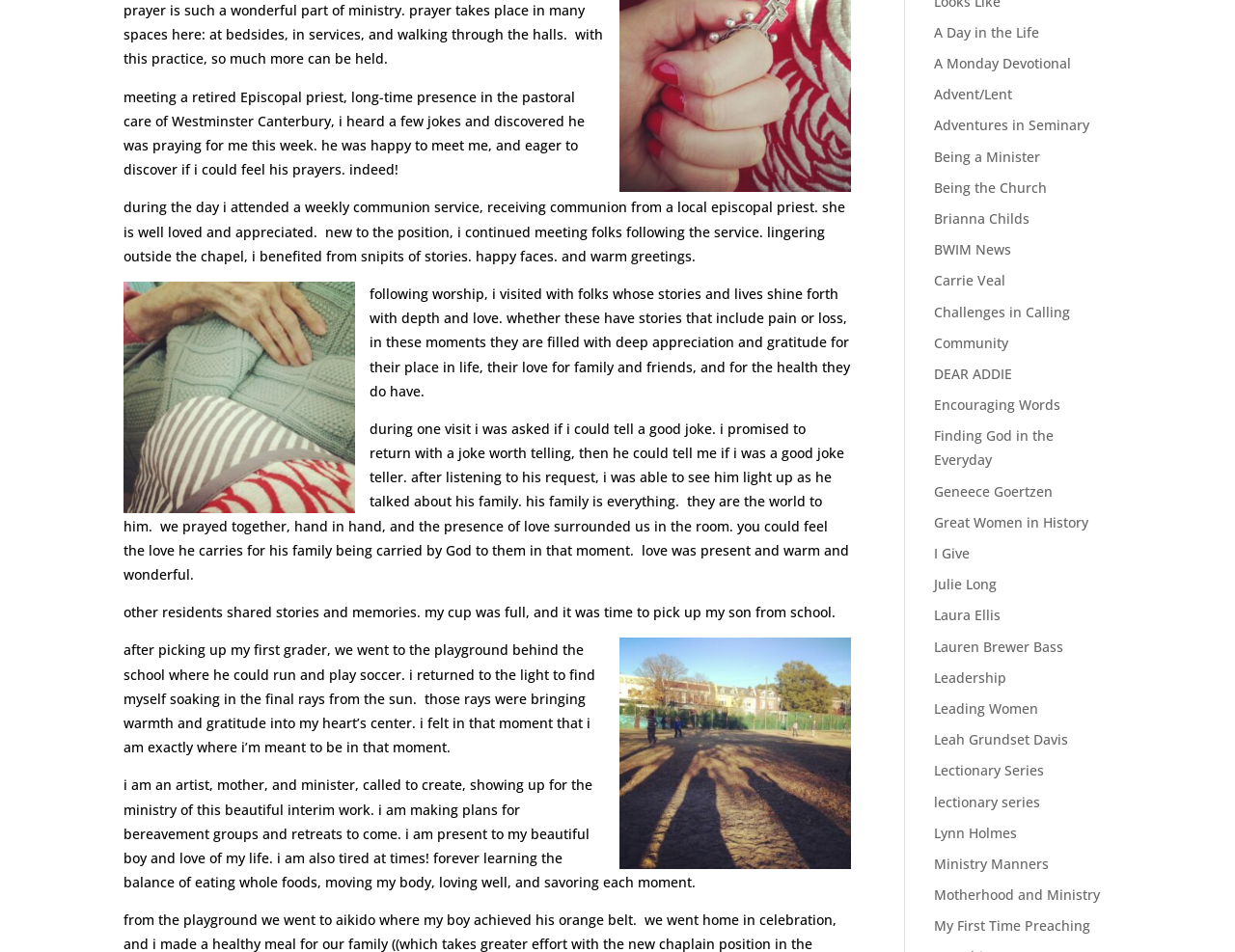Highlight the bounding box of the UI element that corresponds to this description: "A Day in the Life".

[0.756, 0.024, 0.842, 0.043]